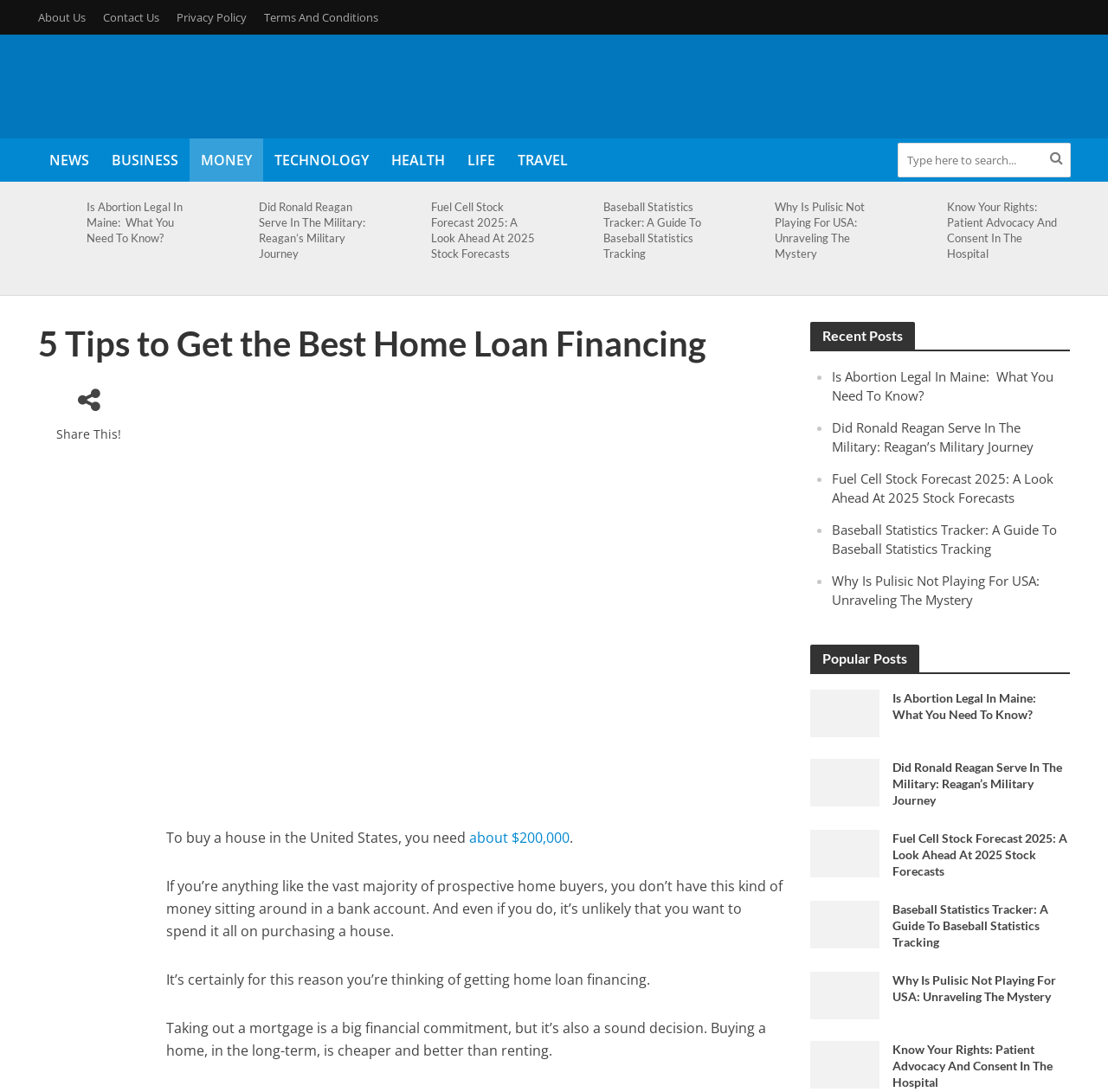Determine the bounding box coordinates of the region I should click to achieve the following instruction: "click on the 'NEWS' link". Ensure the bounding box coordinates are four float numbers between 0 and 1, i.e., [left, top, right, bottom].

[0.034, 0.127, 0.09, 0.166]